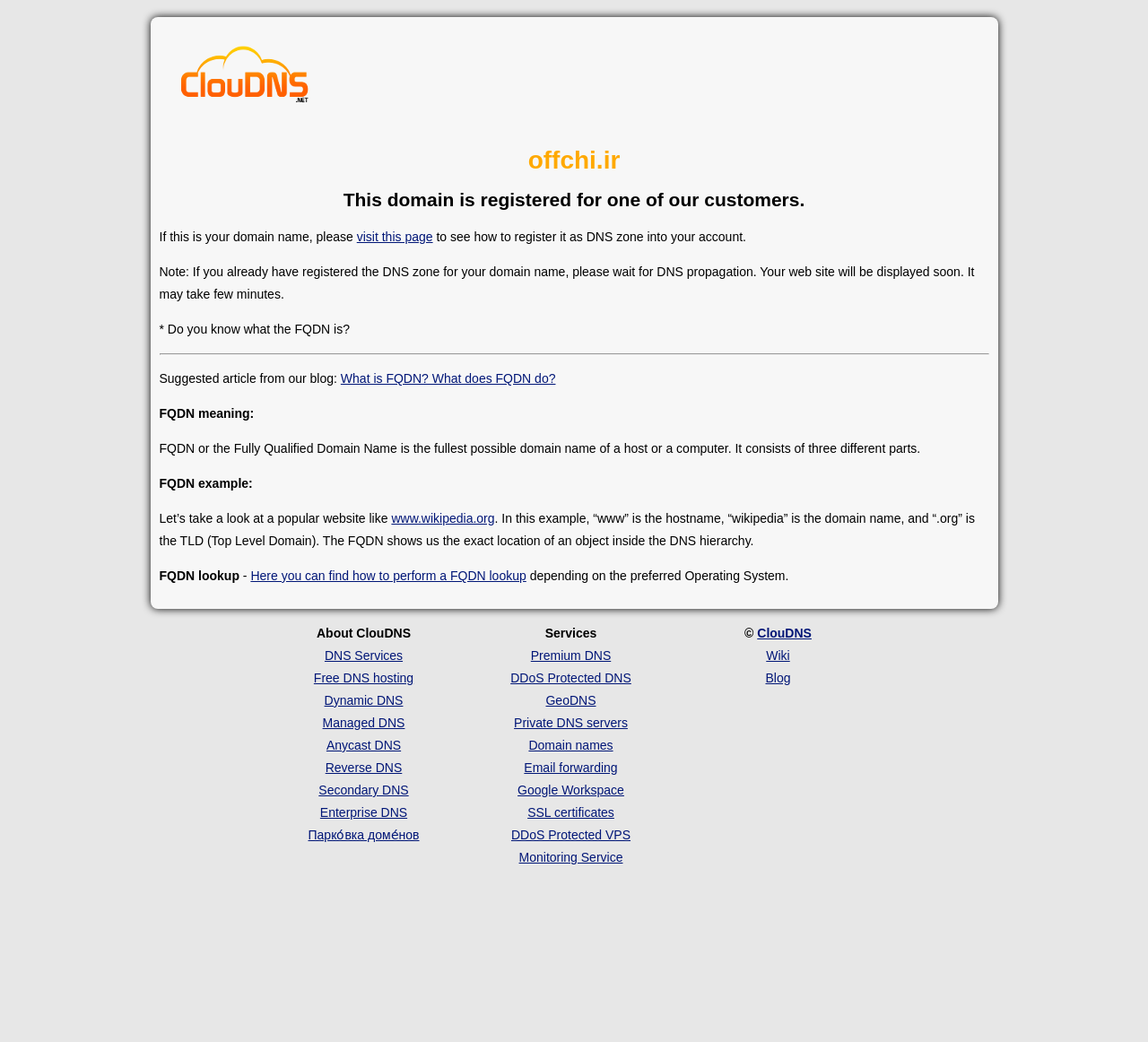What is the name of the company providing DNS services?
Answer the question based on the image using a single word or a brief phrase.

ClouDNS